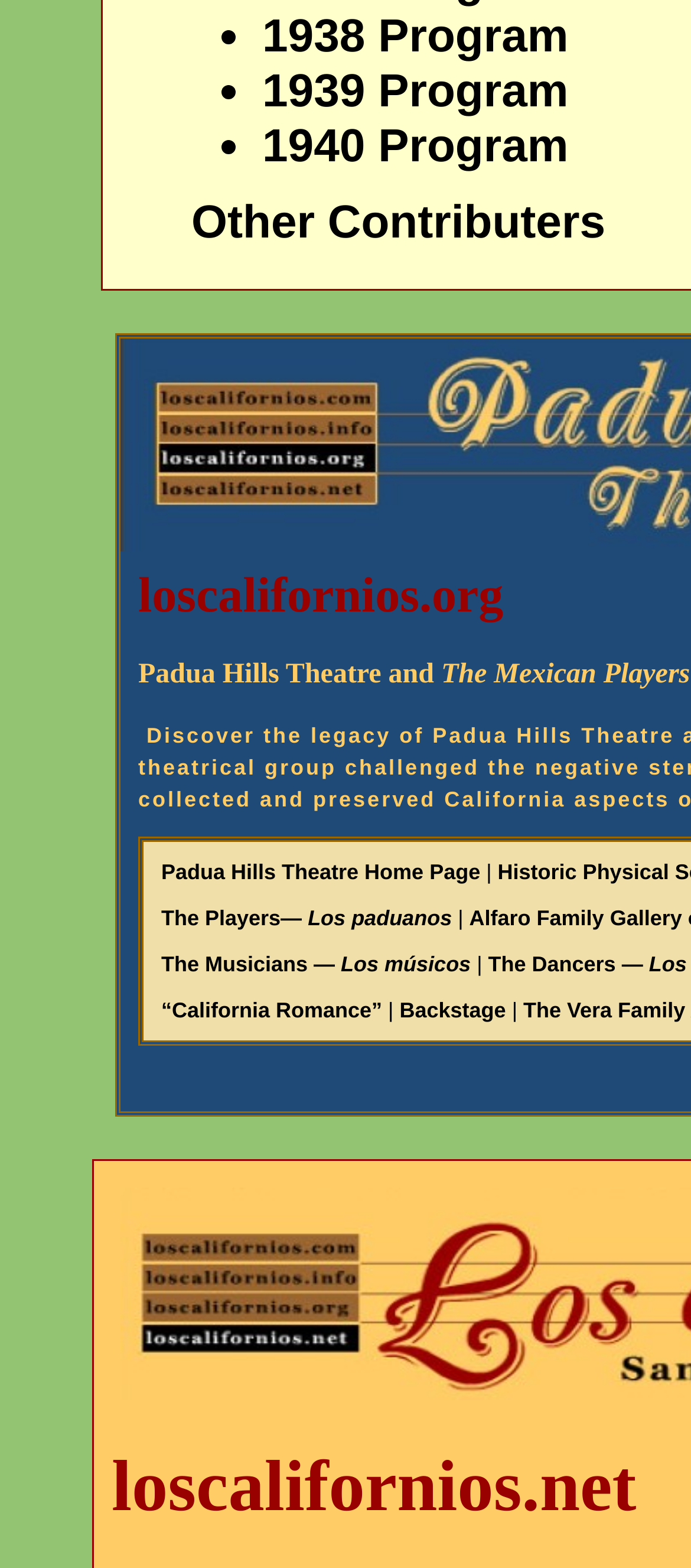Locate the bounding box coordinates of the UI element described by: "Backstage". The bounding box coordinates should consist of four float numbers between 0 and 1, i.e., [left, top, right, bottom].

[0.578, 0.636, 0.732, 0.652]